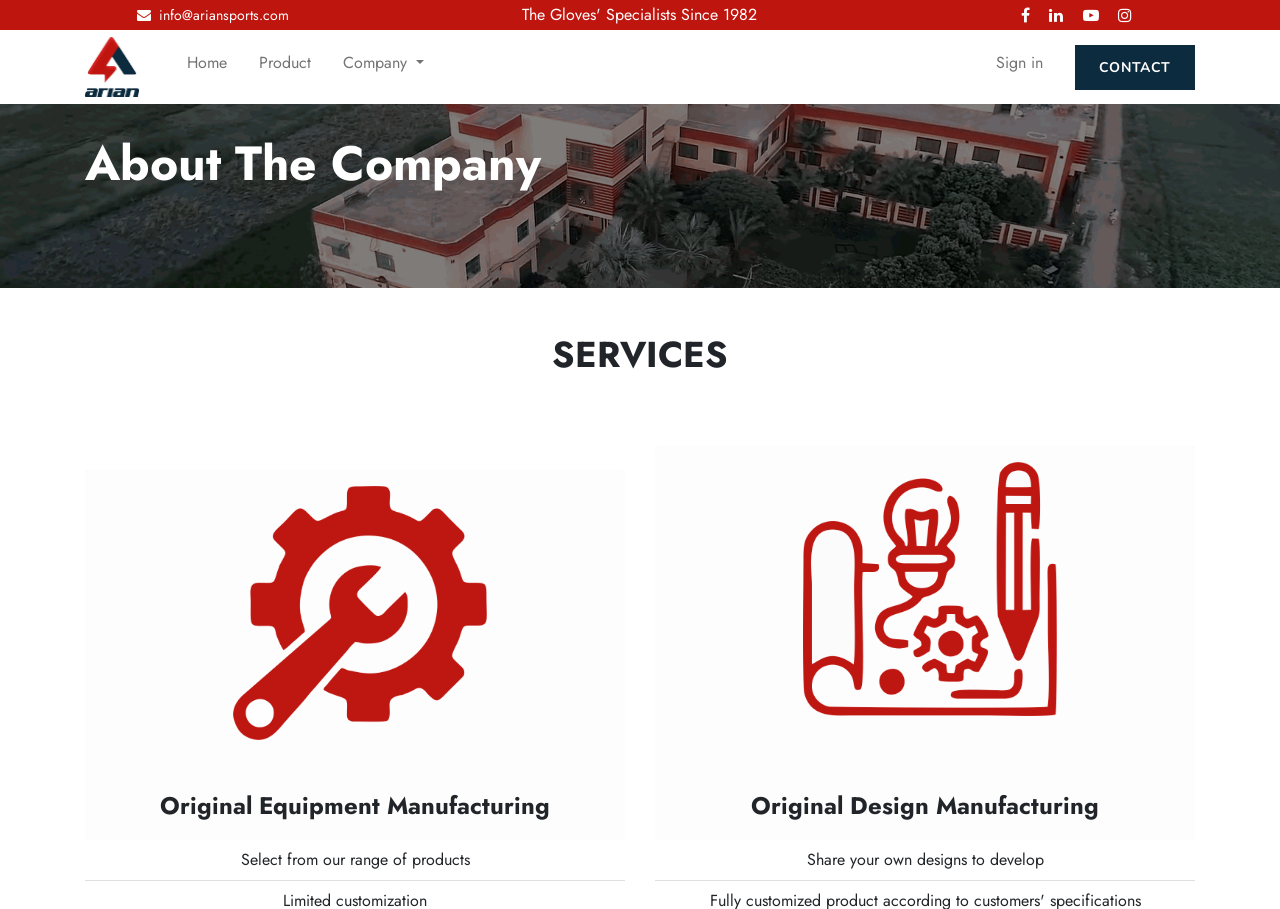Answer the following query concisely with a single word or phrase:
What is the company name?

Arian Sports